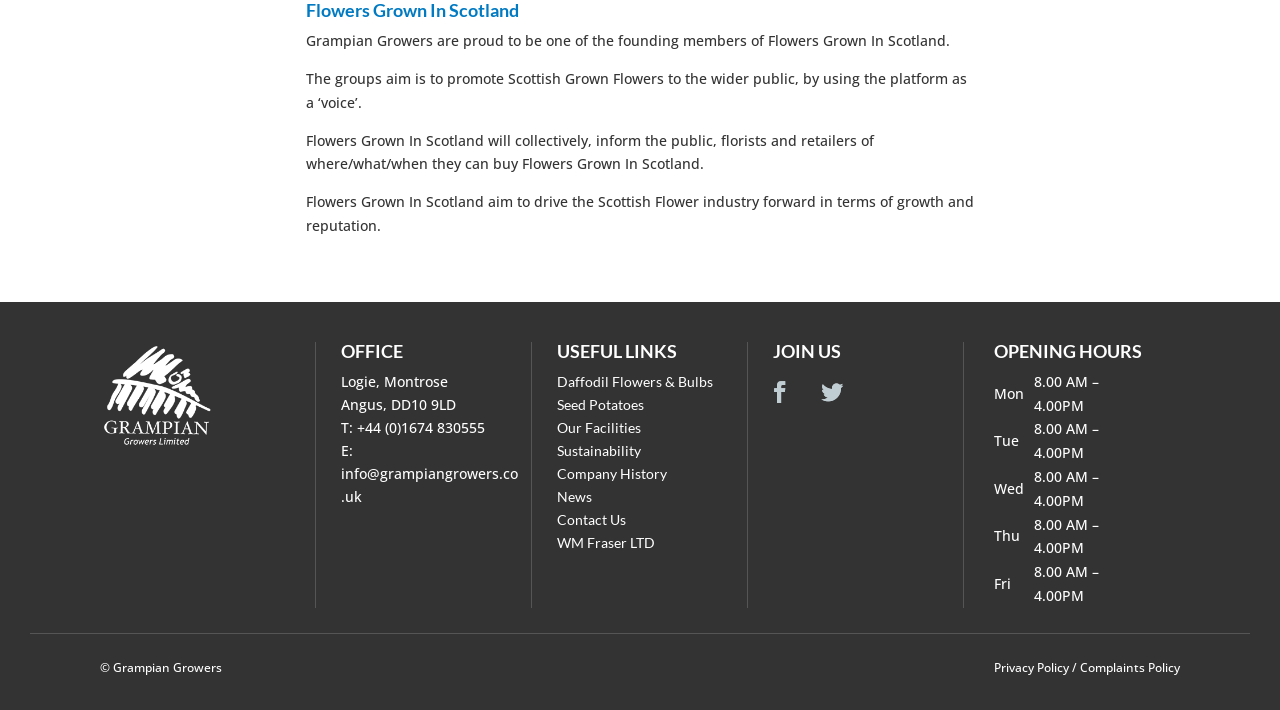Find the bounding box coordinates of the area that needs to be clicked in order to achieve the following instruction: "Check the 'OPENING HOURS'". The coordinates should be specified as four float numbers between 0 and 1, i.e., [left, top, right, bottom].

[0.777, 0.481, 0.898, 0.521]